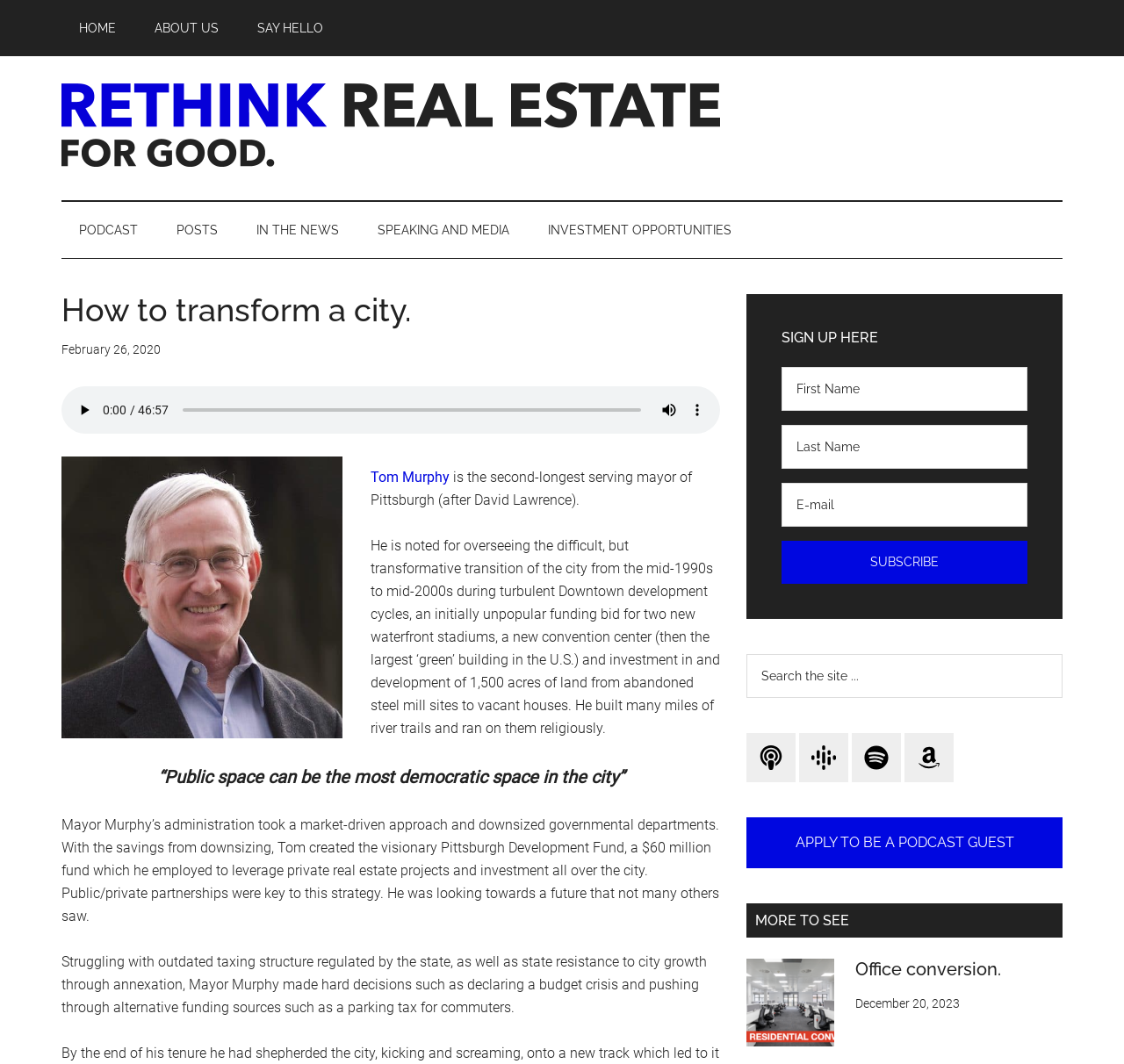Identify the bounding box coordinates of the clickable region necessary to fulfill the following instruction: "Click the 'HOME' link". The bounding box coordinates should be four float numbers between 0 and 1, i.e., [left, top, right, bottom].

[0.055, 0.0, 0.119, 0.053]